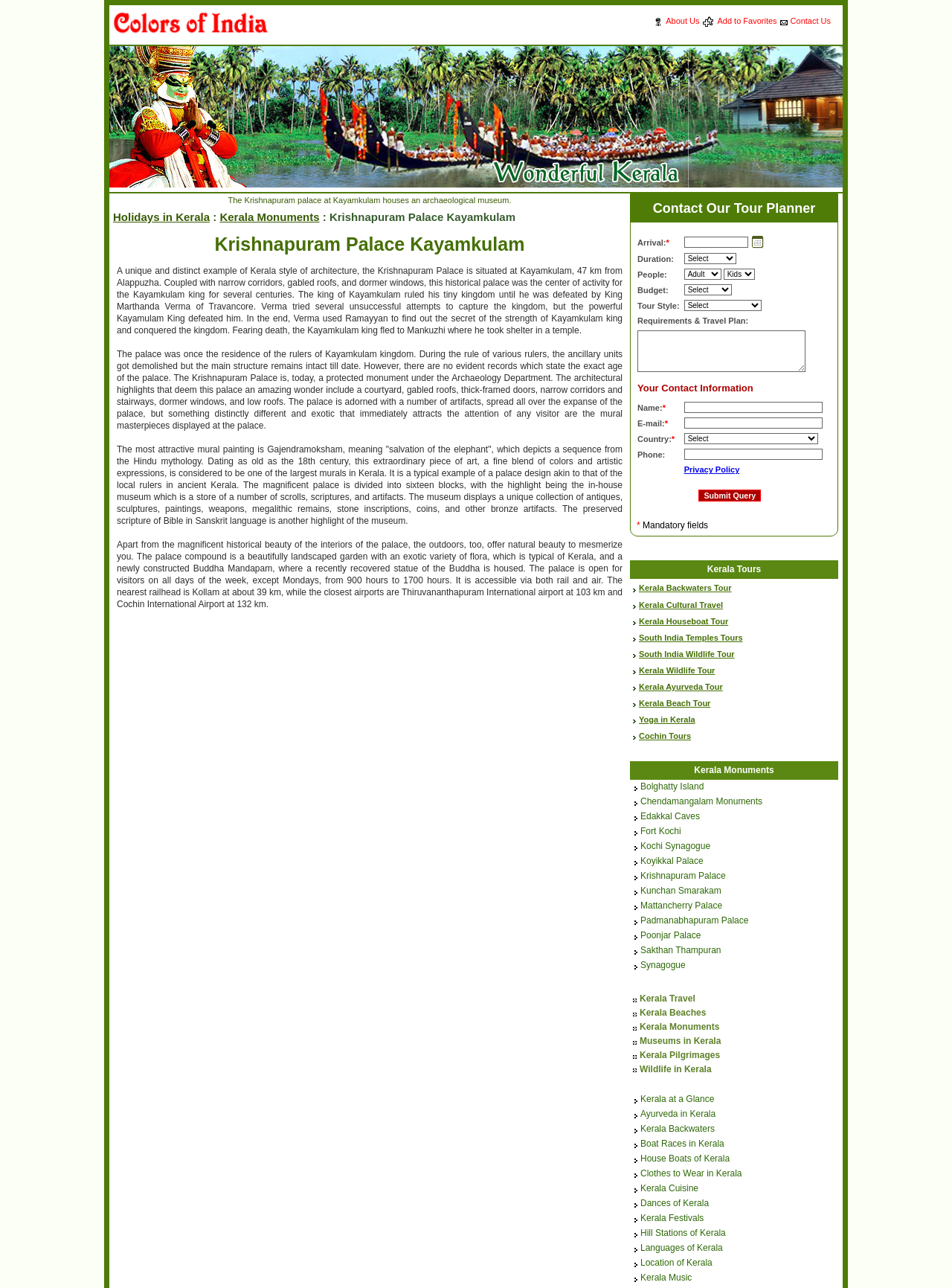Elaborate on the webpage's design and content in a detailed caption.

The webpage is about the Krishnapuram Palace in Kayamkulam, Kerala. At the top, there is a table with a row of grid cells containing links to "Colors of India", "About Us", "Add to Favorites", and "Contact Us". Below this, there is a layout table with a row of layout table cells containing images of "Kerala kathakali", "Kerala Tours", "Kerala Vacations", and "Wonderful Kerala".

The main content of the page is divided into several sections. The first section has a heading "Krishnapuram Palace Kayamkulam" and a paragraph of text describing the palace's history and architecture. Below this, there are three more paragraphs of text providing more information about the palace, its museum, and its surroundings.

On the right side of the page, there is a table with a form to "Contact Our Tour Planner". The form has several fields, including "Arrival", "Duration", "People", "Budget", "Tour Style", and "Requirements & Travel Plan", as well as fields for contact information such as name, email, and country. There are also several buttons and links, including a "Submit Query" button.

Throughout the page, there are several images, including a mural painting called "Gajendramoksham" and a Buddha statue. The page also has several links to other pages, including "Holidays in Kerala" and "Kerala Monuments".